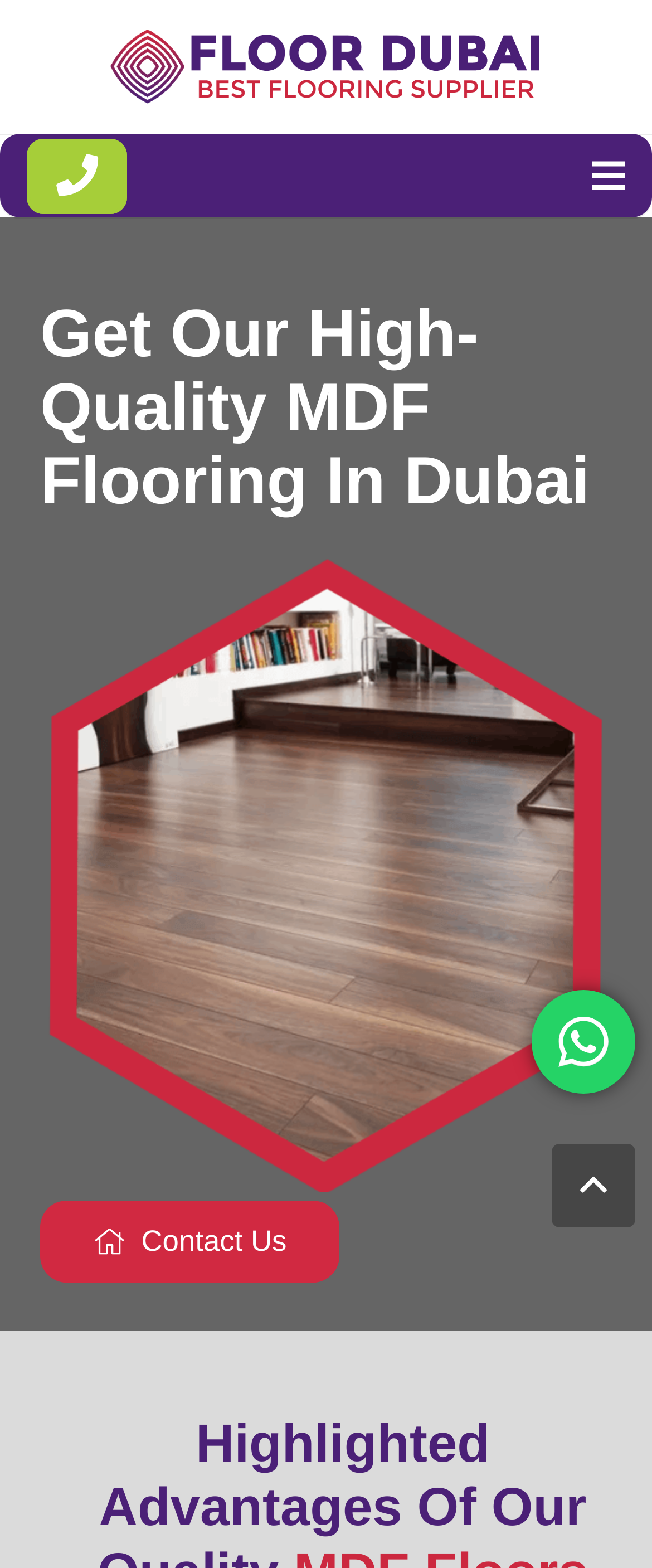Please look at the image and answer the question with a detailed explanation: Is there a way to navigate to the top of the webpage?

The webpage has a 'Back to top' link located at the bottom of the page, which allows users to quickly navigate to the top of the webpage, making it easier to access the main content and navigation menu.